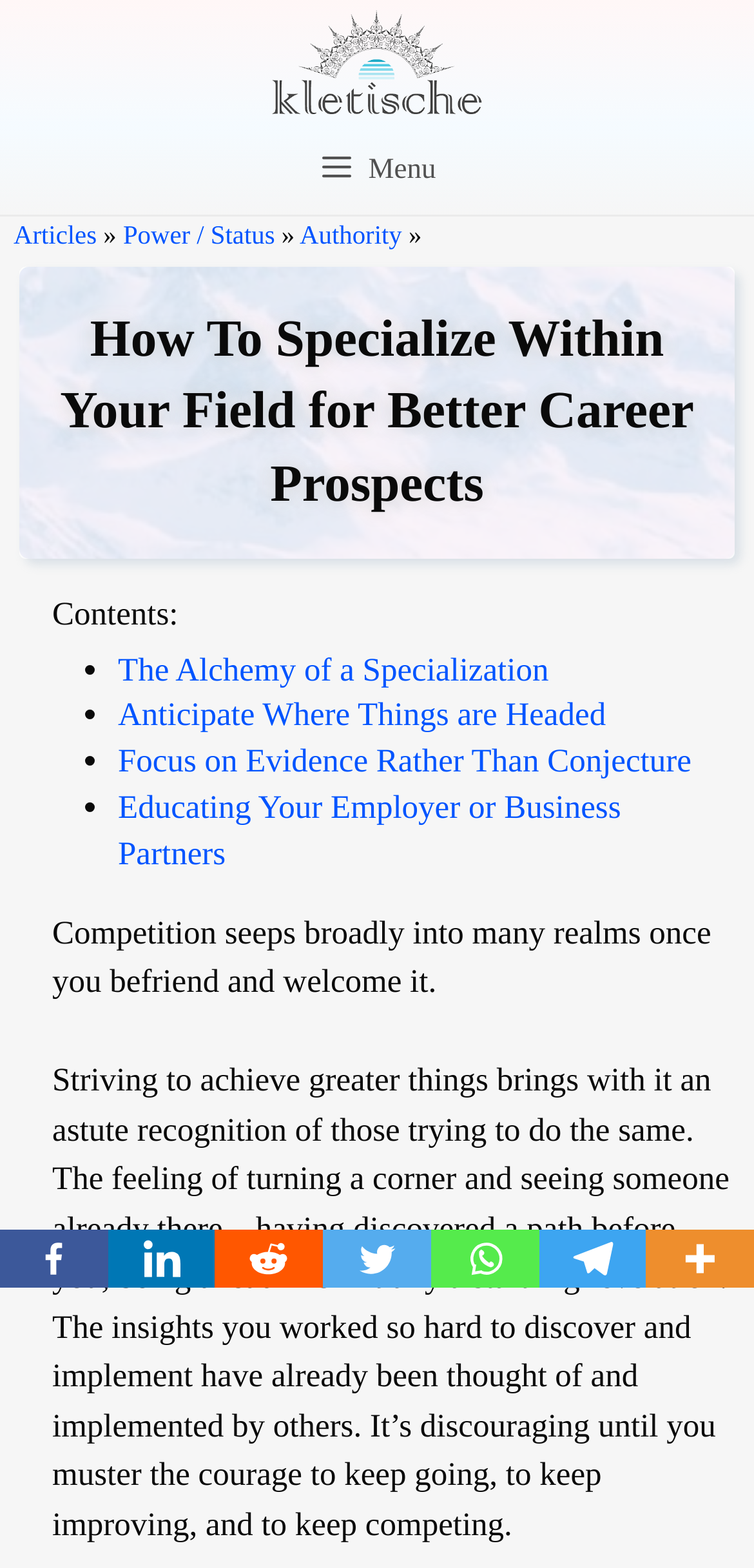Please predict the bounding box coordinates of the element's region where a click is necessary to complete the following instruction: "Read the article about The Alchemy of a Specialization". The coordinates should be represented by four float numbers between 0 and 1, i.e., [left, top, right, bottom].

[0.156, 0.415, 0.728, 0.439]